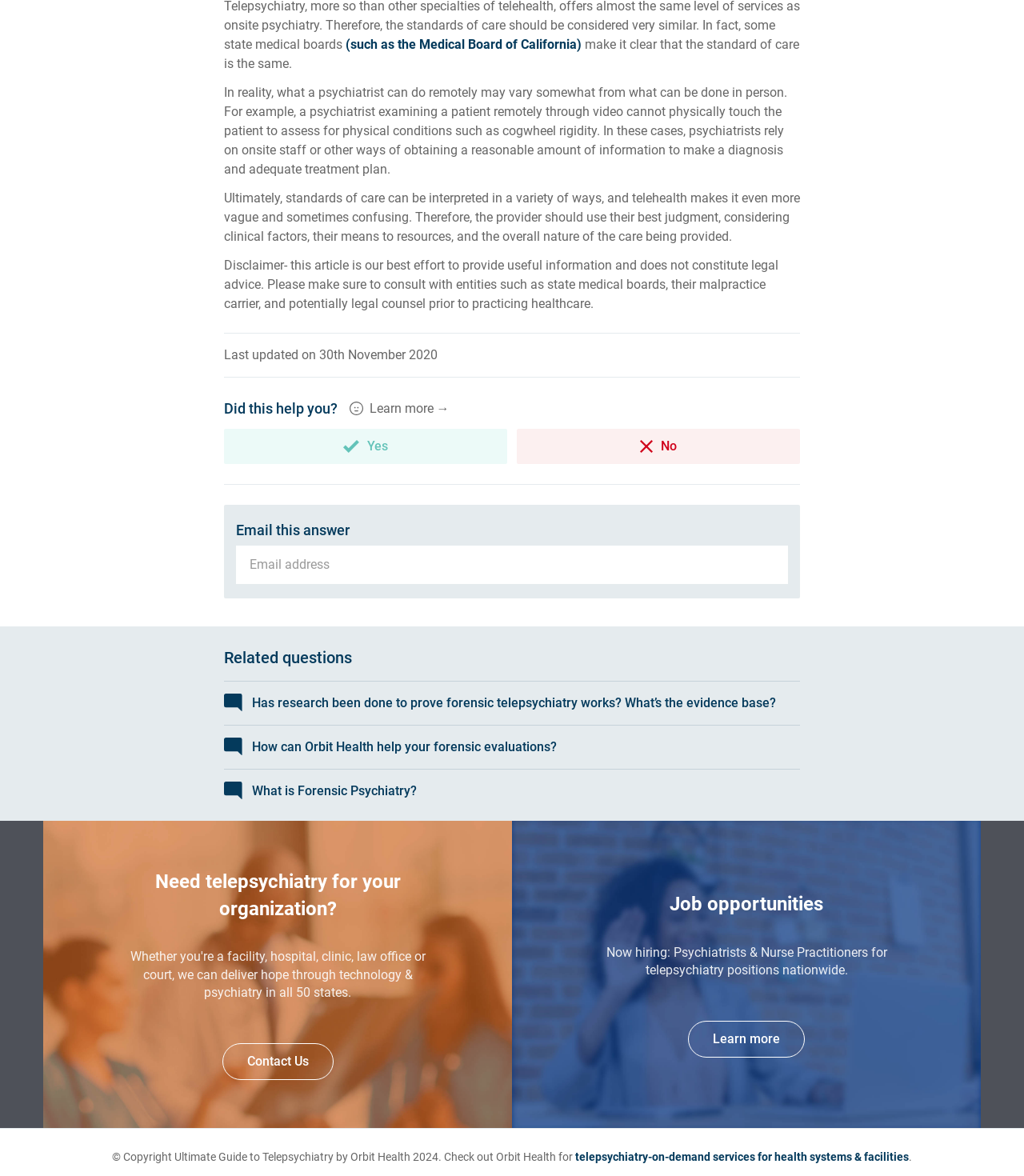Please identify the coordinates of the bounding box that should be clicked to fulfill this instruction: "Get in touch with us".

None